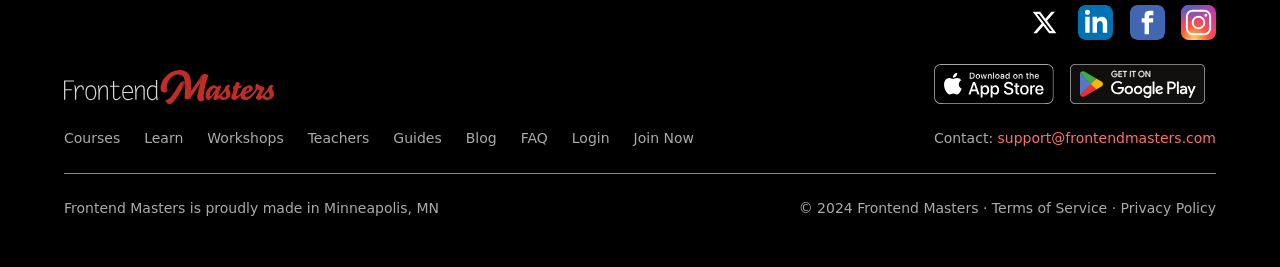Please identify the bounding box coordinates of the element that needs to be clicked to execute the following command: "login to account". Provide the bounding box using four float numbers between 0 and 1, formatted as [left, top, right, bottom].

[0.447, 0.486, 0.476, 0.546]